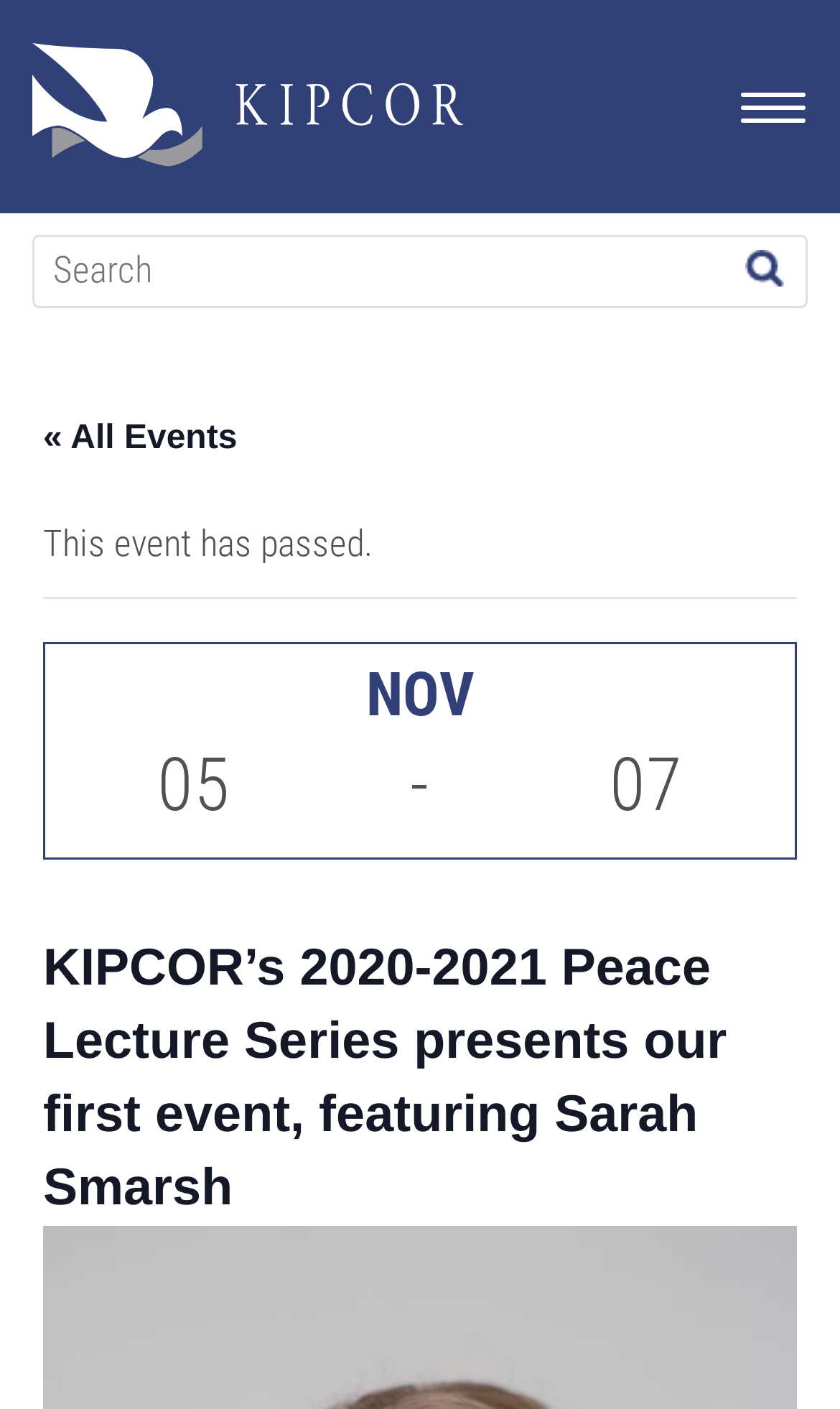Is the event still available?
Examine the screenshot and reply with a single word or phrase.

No